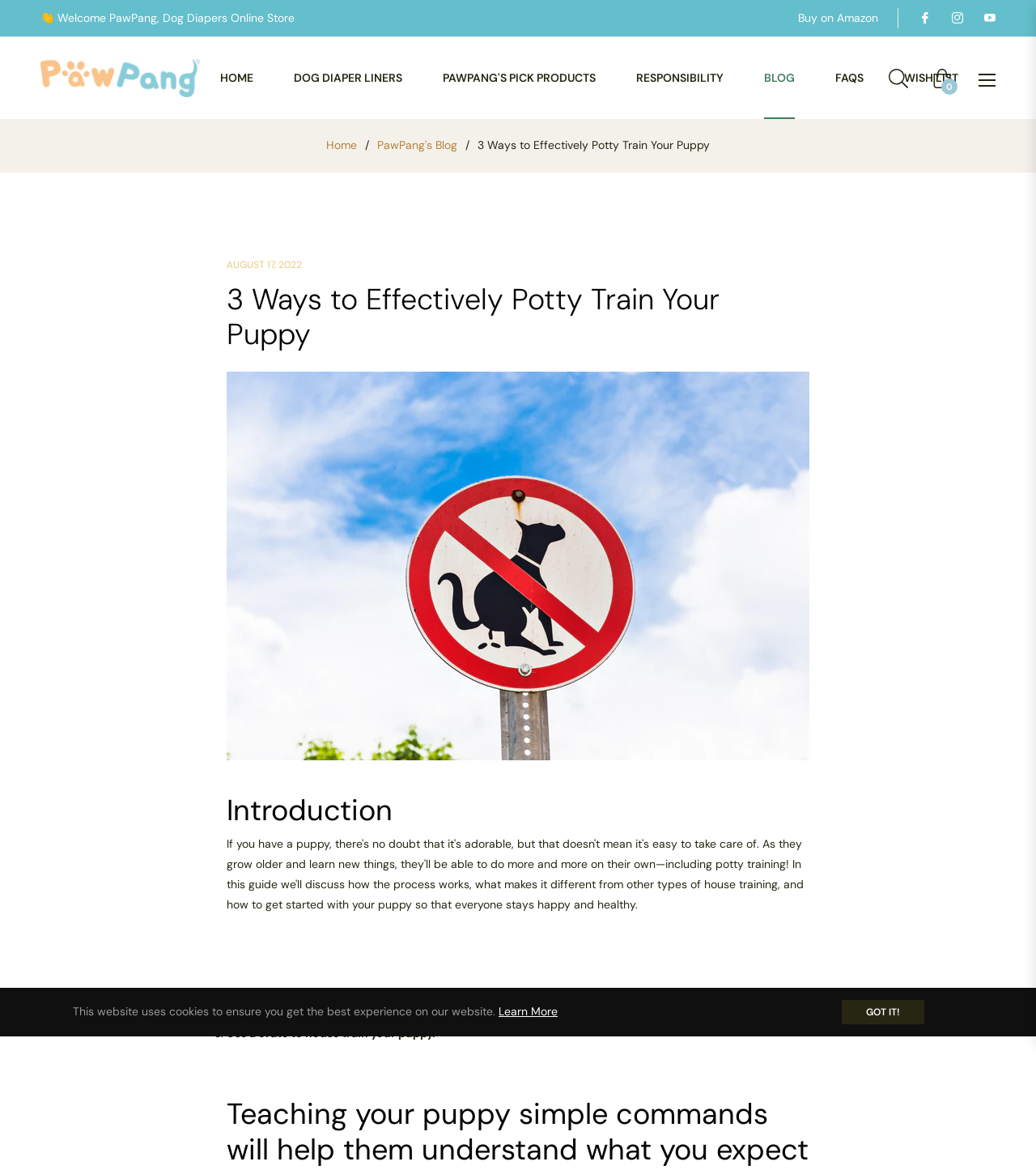Provide the bounding box coordinates for the area that should be clicked to complete the instruction: "Click on the 'Buy on Amazon' link".

[0.77, 0.009, 0.848, 0.021]